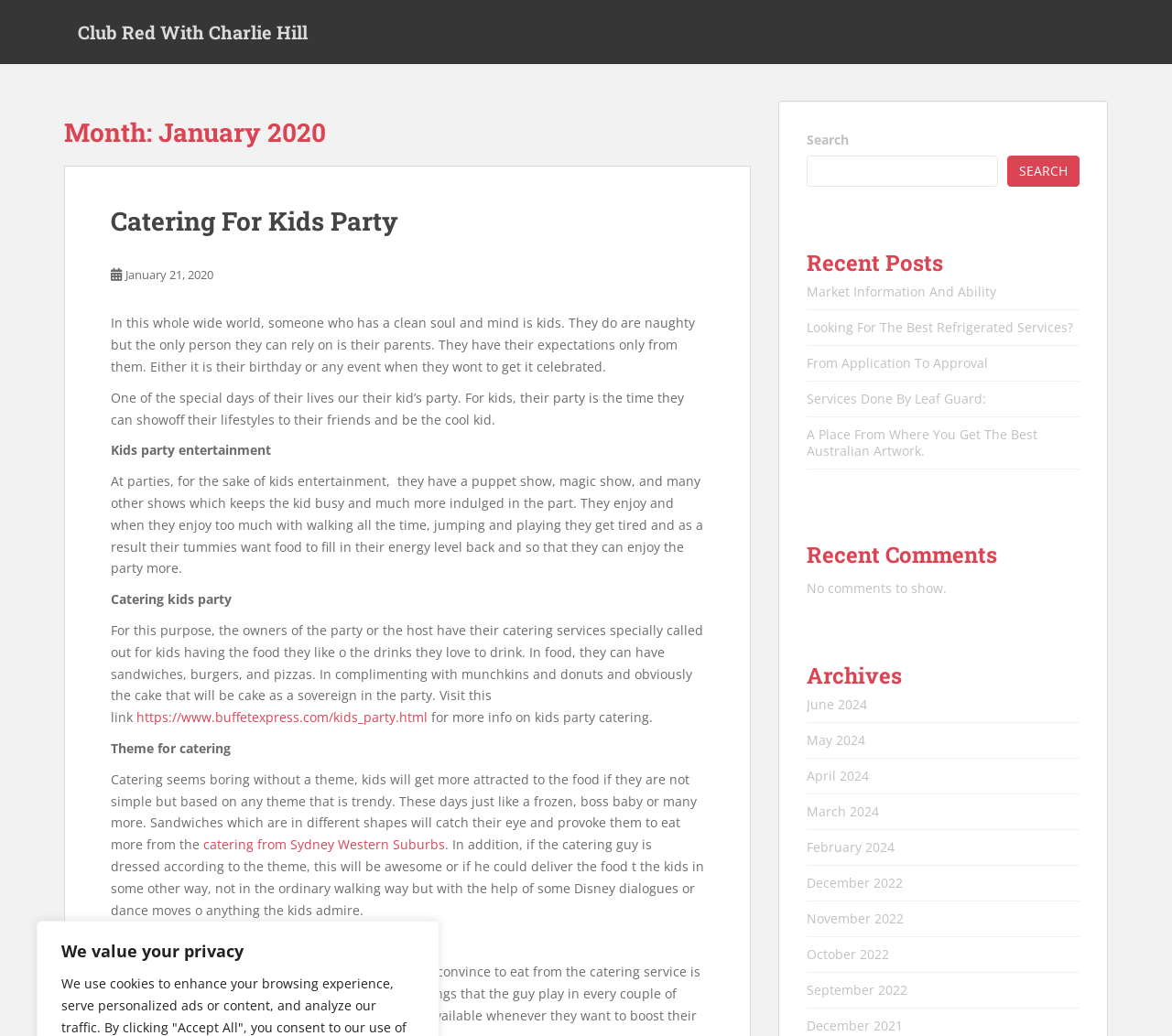Extract the bounding box coordinates for the UI element described by the text: "Club Red With Charlie Hill". The coordinates should be in the form of [left, top, right, bottom] with values between 0 and 1.

[0.055, 0.009, 0.274, 0.053]